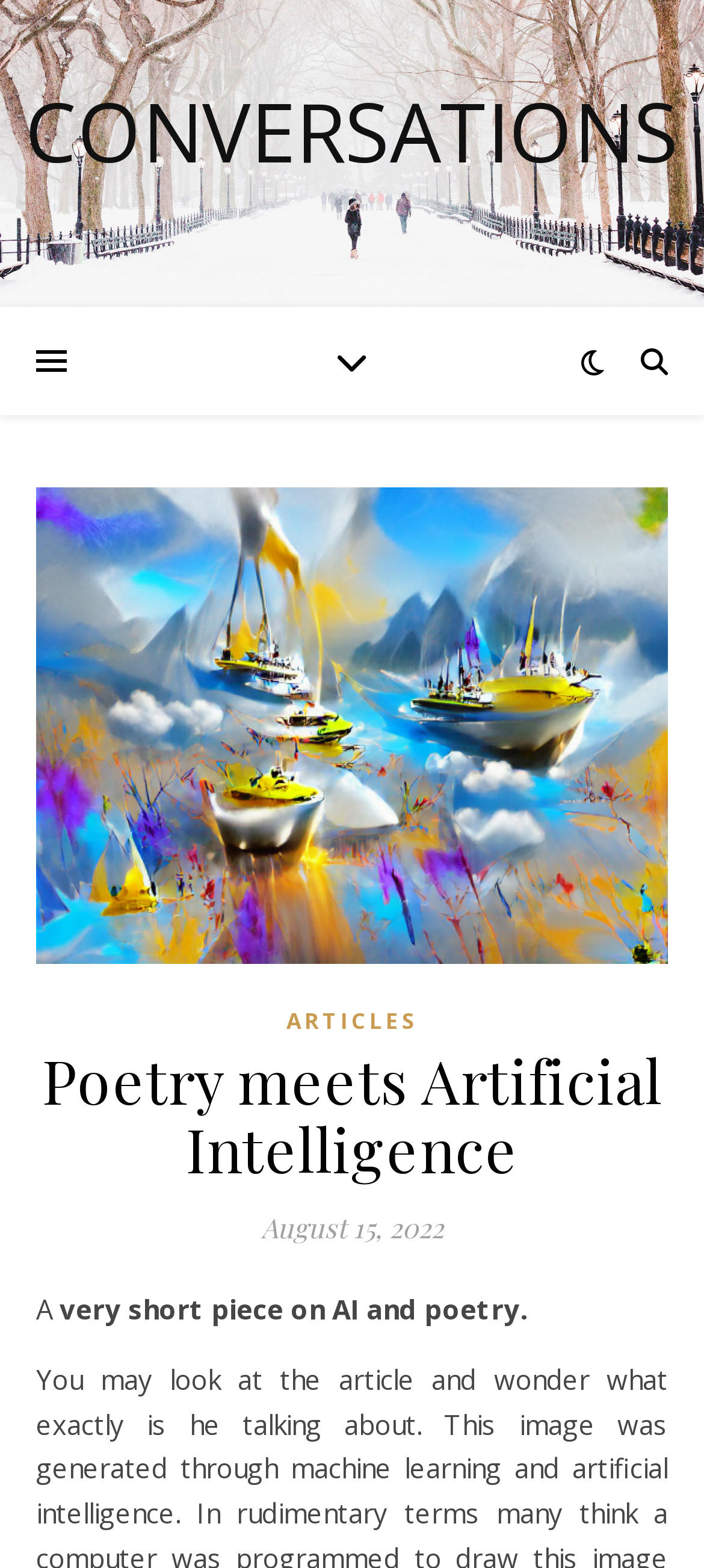Determine the bounding box of the UI component based on this description: "Conversations". The bounding box coordinates should be four float values between 0 and 1, i.e., [left, top, right, bottom].

[0.0, 0.058, 1.0, 0.109]